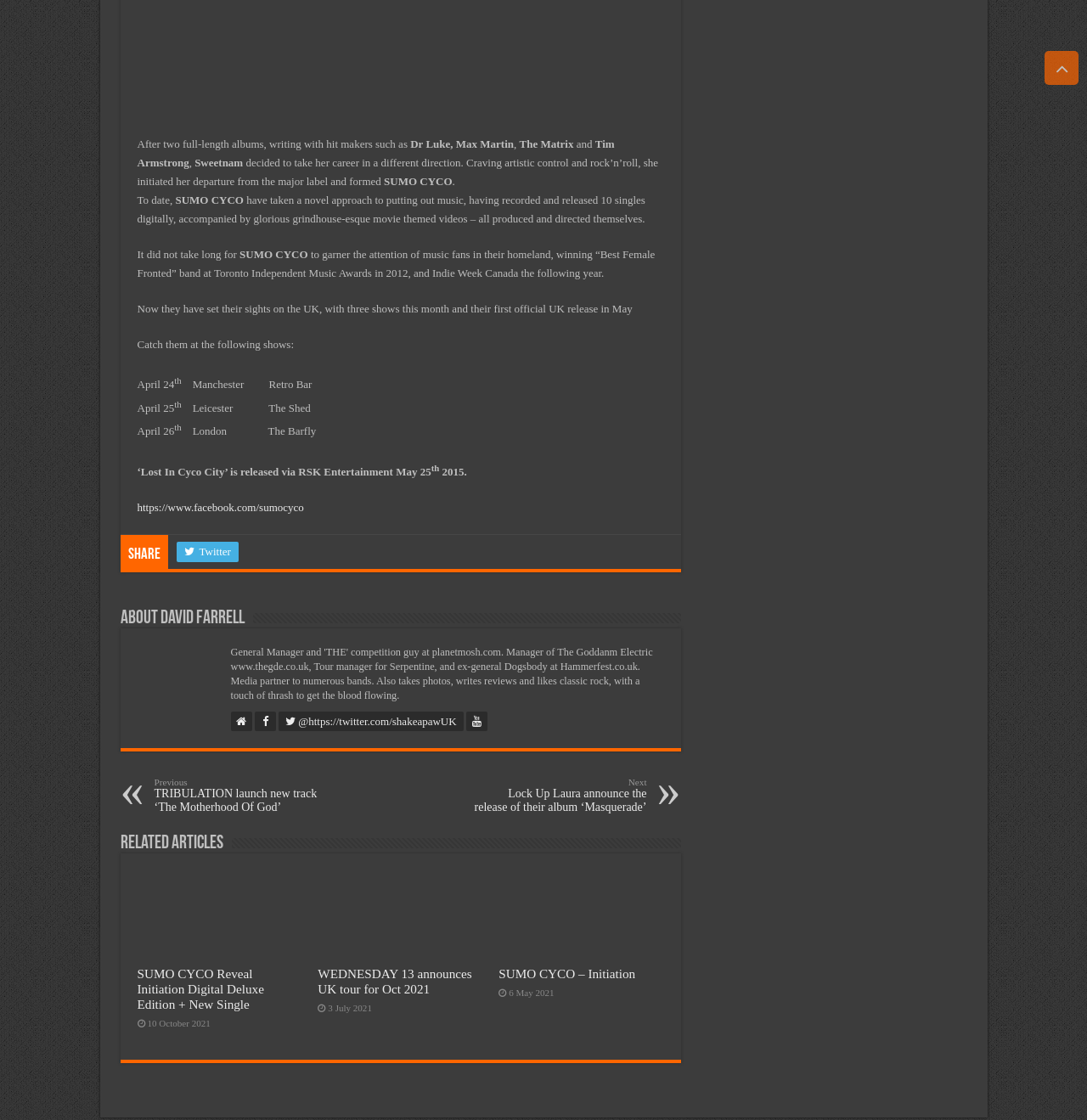How many singles have SUMO CYCO recorded and released digitally?
Using the image, answer in one word or phrase.

10